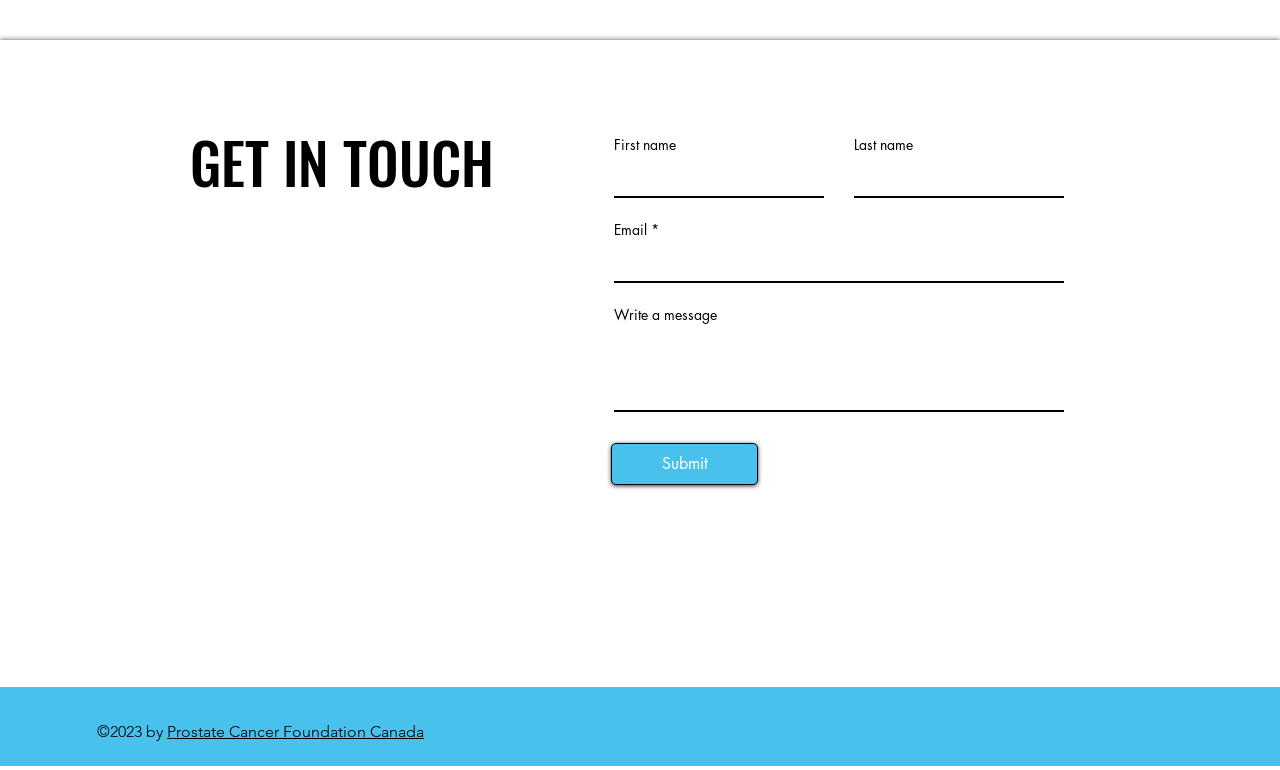What is the required field in the form?
Respond to the question with a single word or phrase according to the image.

Email